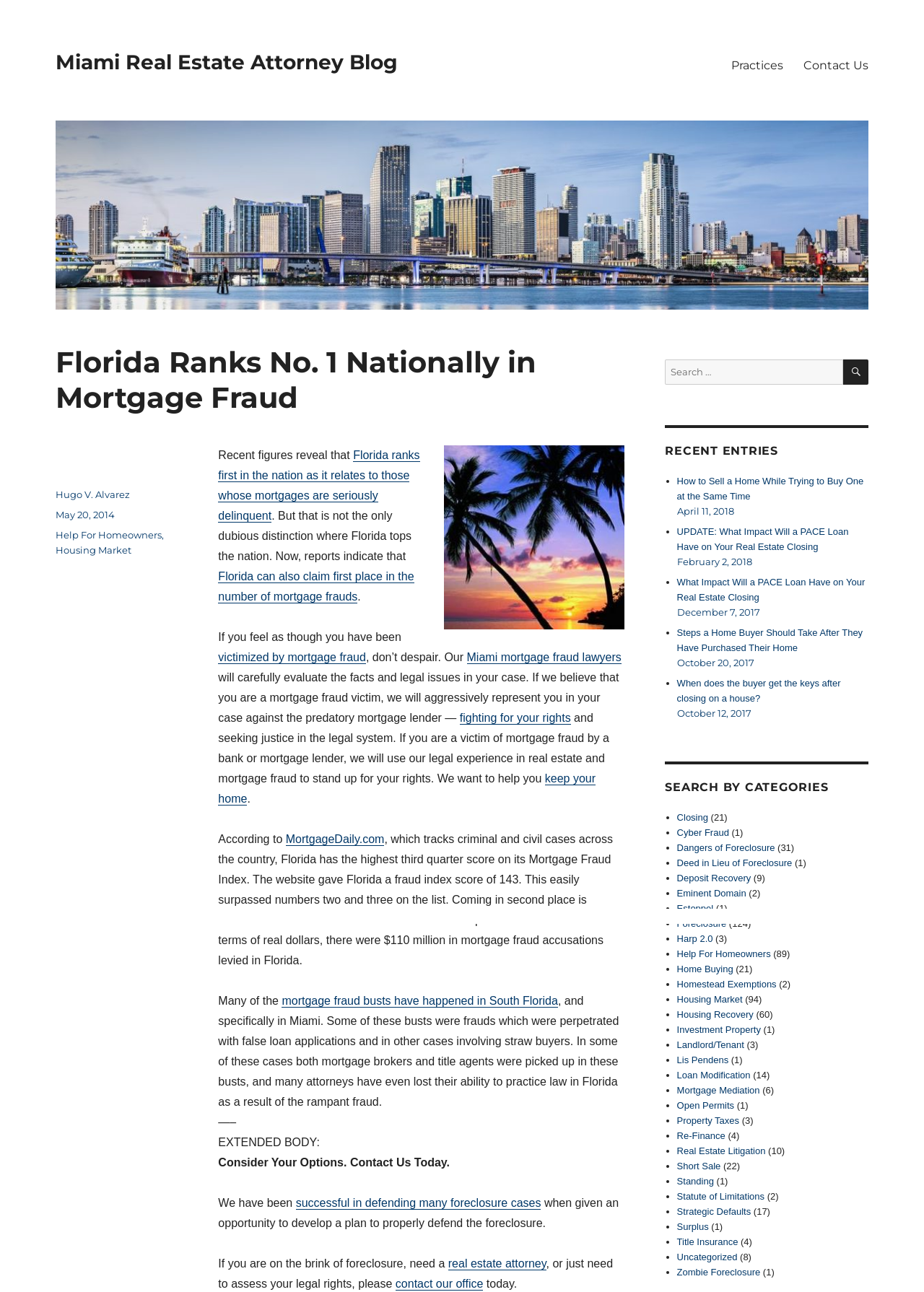Generate a detailed explanation of the webpage's features and information.

The webpage is a blog post from a Miami real estate attorney, with the title "Florida Ranks No. 1 Nationally in Mortgage Fraud". At the top of the page, there is a navigation menu with links to "Practices" and "Contact Us". Below the navigation menu, there is a header section with a logo and a heading that matches the title of the blog post.

The main content of the page is divided into several sections. The first section discusses the recent figures revealing that Florida ranks first in the nation in terms of mortgage fraud. There are several links to related articles and a brief summary of the issue.

Below this section, there is an image of palm trees, followed by a section that provides more information about mortgage fraud in Florida, including statistics and examples of fraud cases. This section also includes links to other relevant articles and a call to action to contact the attorney's office.

Further down the page, there is a section with the title "EXTENDED BODY", which appears to be a continuation of the main content. This section discusses the attorney's experience in defending foreclosure cases and provides more information about their services.

At the bottom of the page, there is a footer section with links to the author's profile, categories, and recent entries. The recent entries section lists several links to other blog posts, along with their publication dates.

On the right-hand side of the page, there is a search bar and a section with the title "RECENT ENTRIES", which lists several links to other blog posts. Below this section, there is a section with the title "SEARCH BY CATEGORIES", which lists several categories with links to related articles.